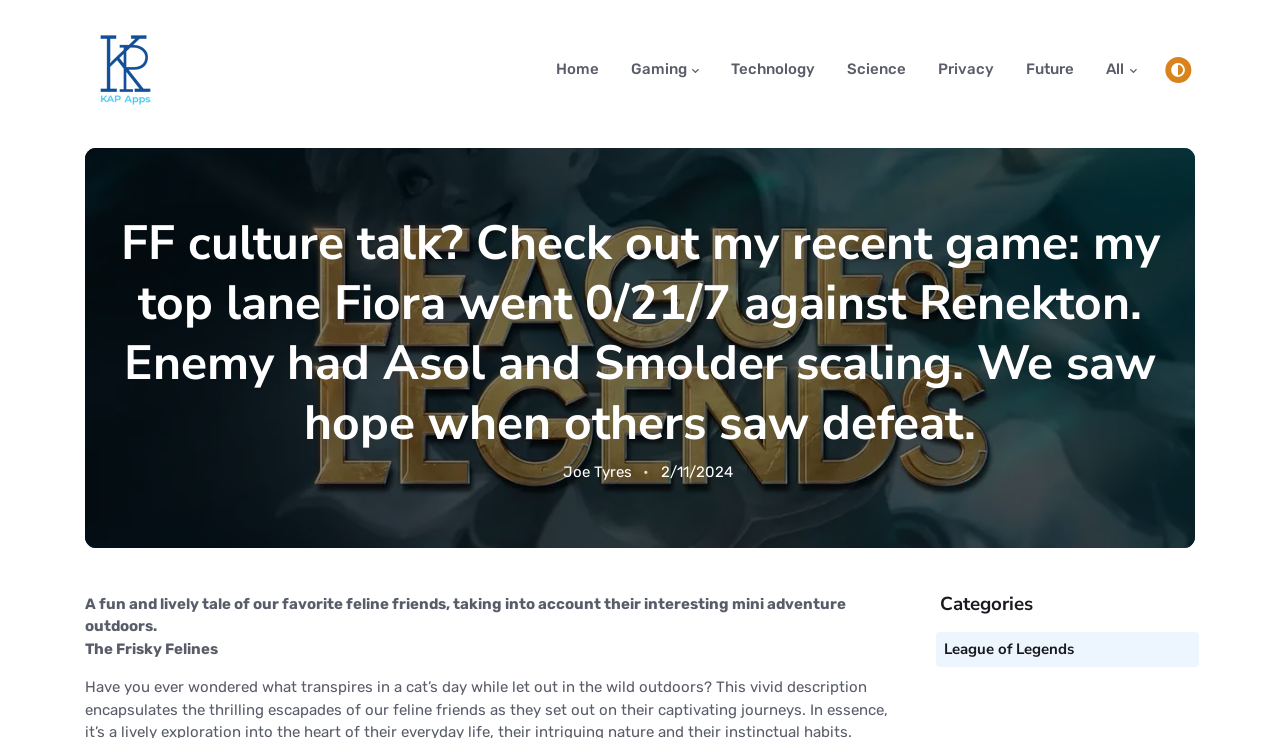Please answer the following question as detailed as possible based on the image: 
What is the name of the game mentioned in the main article?

The main article mentions a game where the author played as Fiora and went 0/21/7 against Renekton, which is a champion in League of Legends.